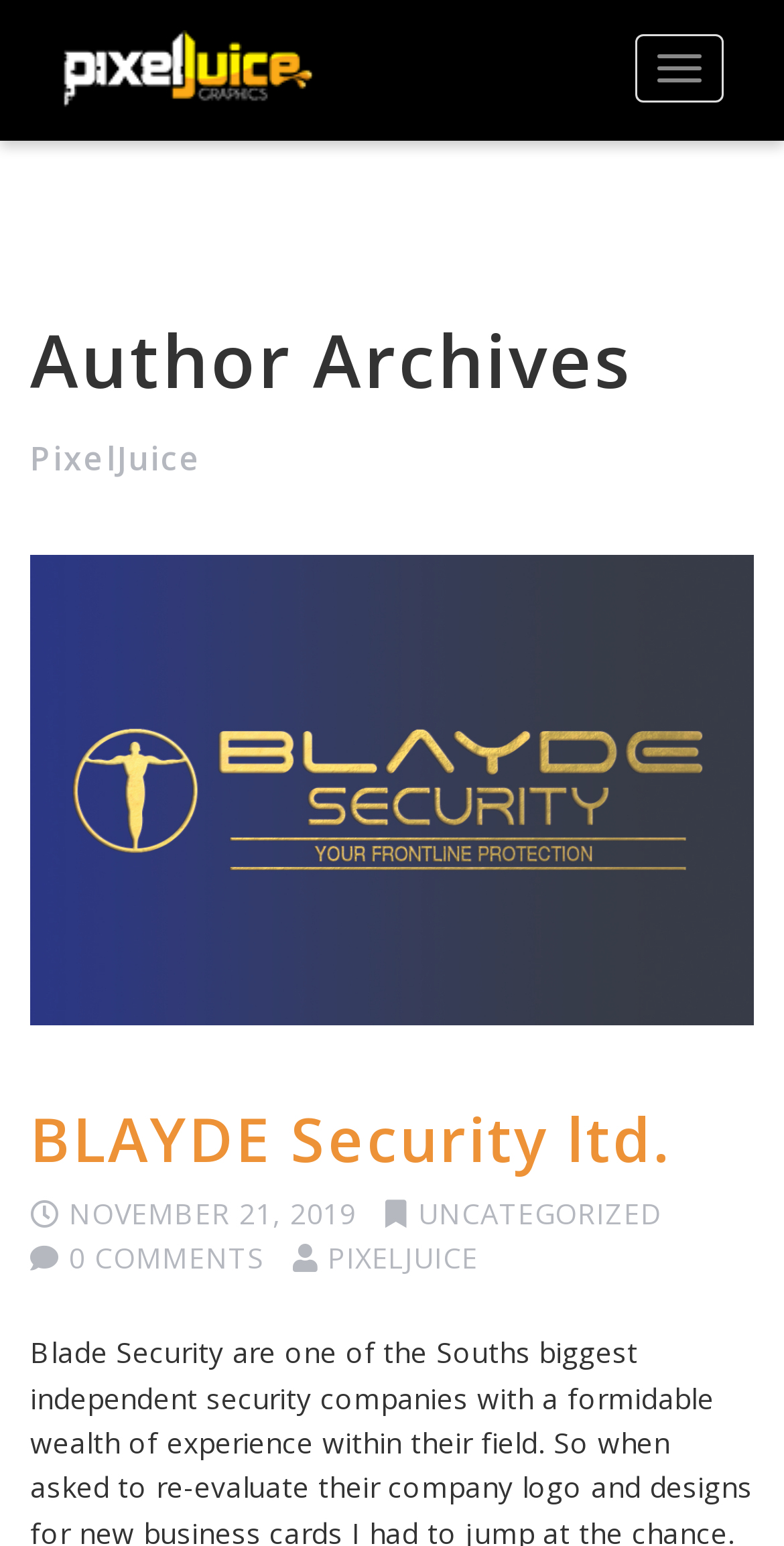Reply to the question below using a single word or brief phrase:
How many comments are there on the latest article?

0